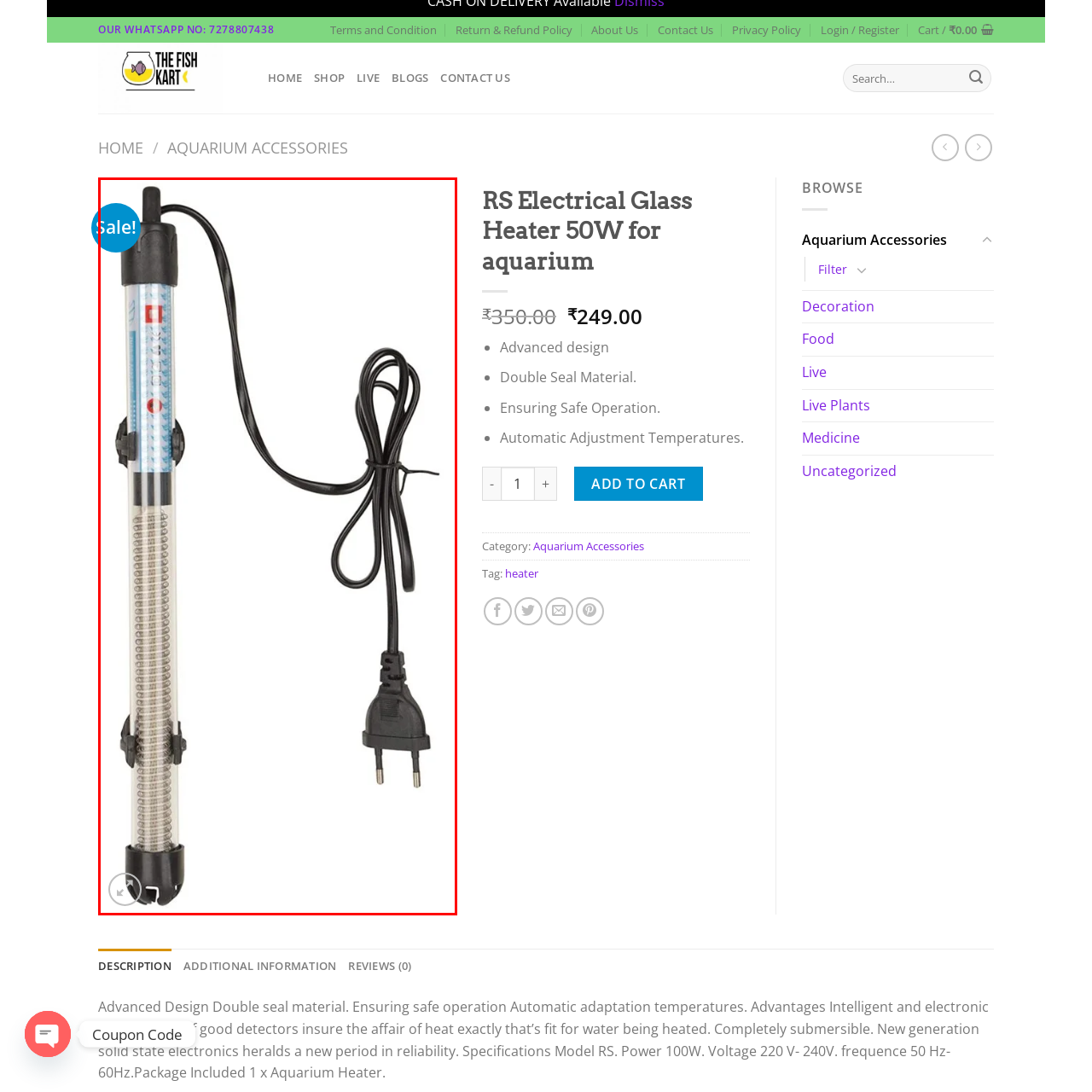What is the power source of the heater?
Please examine the image highlighted within the red bounding box and respond to the question using a single word or phrase based on the image.

Electricity